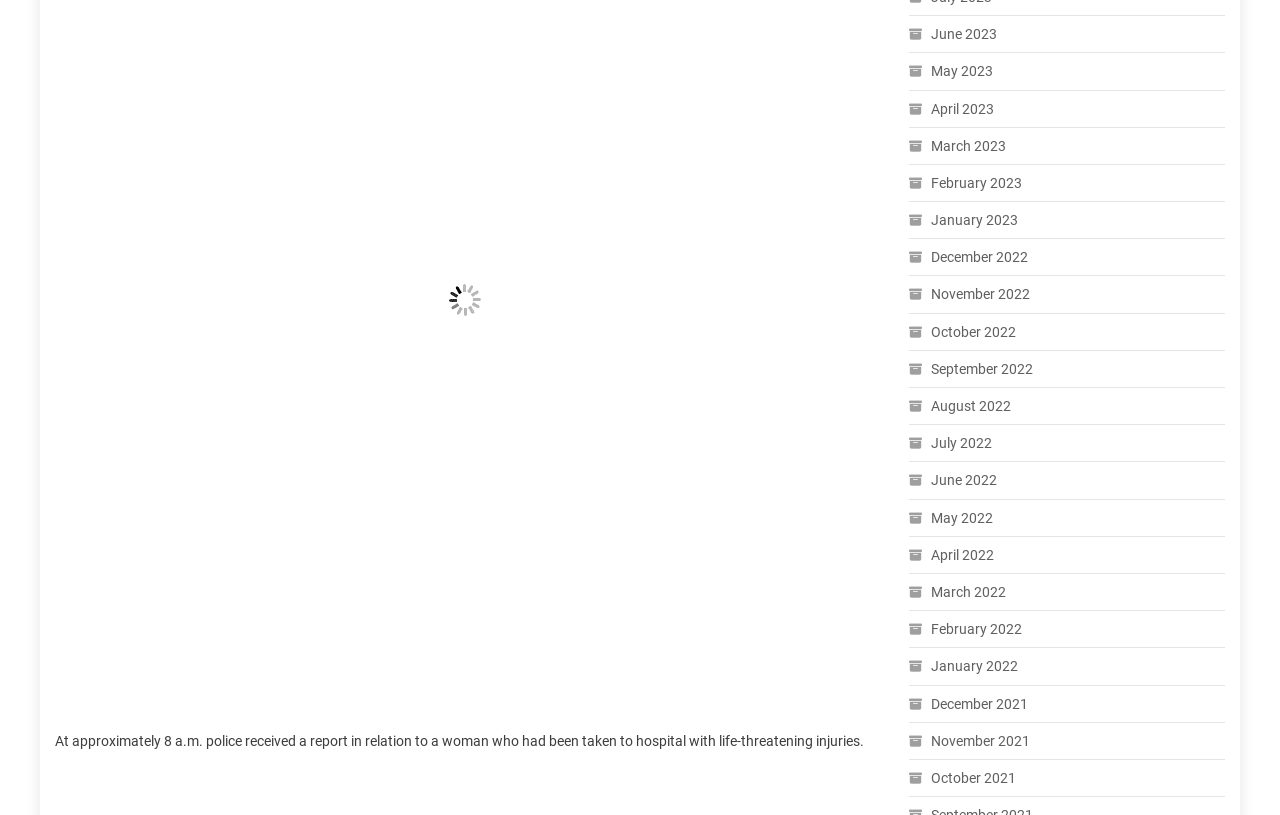Is the news article related to a crime?
Answer the question with a single word or phrase, referring to the image.

Yes